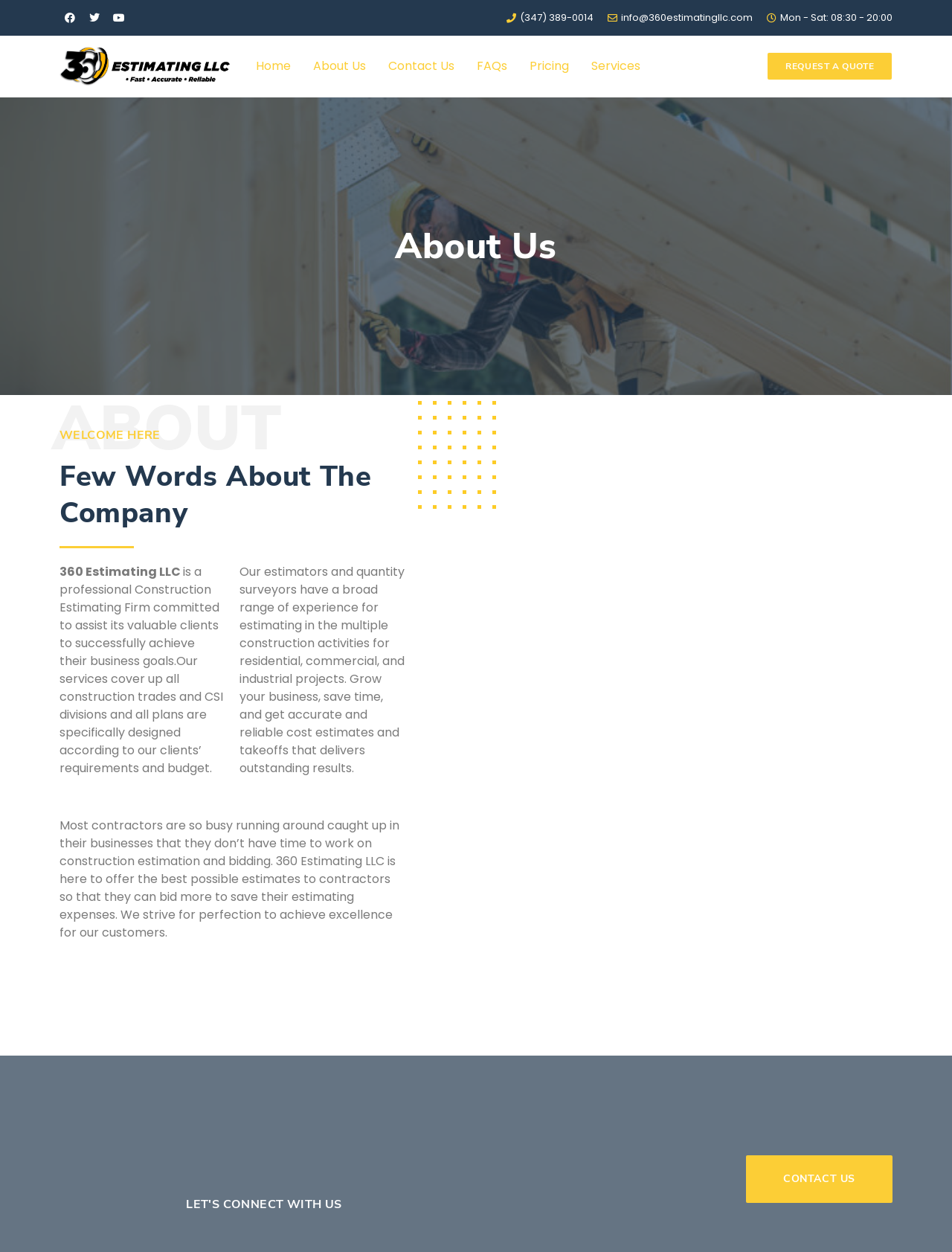Highlight the bounding box coordinates of the region I should click on to meet the following instruction: "Click the About Us link".

[0.317, 0.039, 0.396, 0.067]